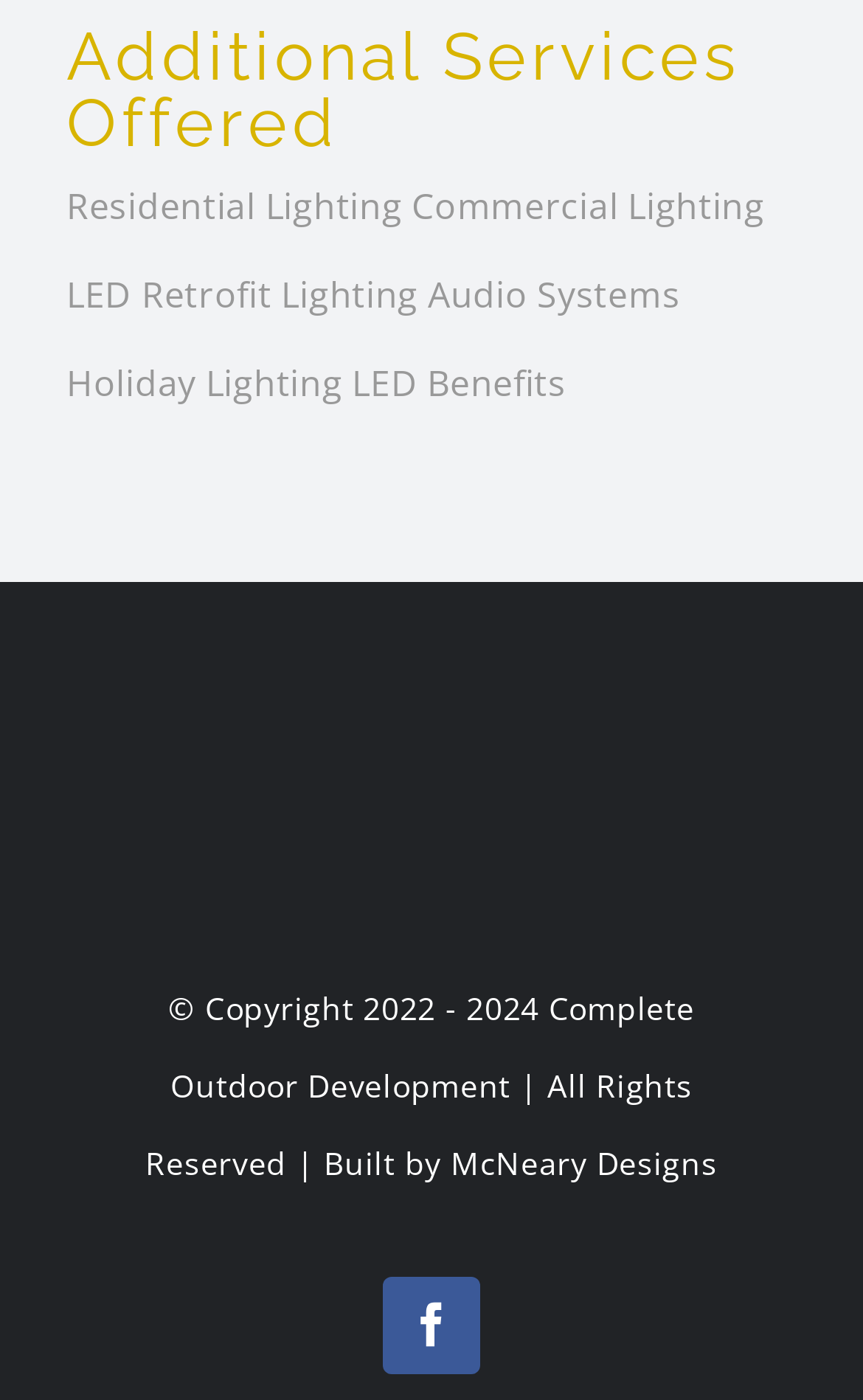Identify the bounding box of the UI element described as follows: "Holiday Lighting". Provide the coordinates as four float numbers in the range of 0 to 1 [left, top, right, bottom].

[0.077, 0.256, 0.397, 0.291]